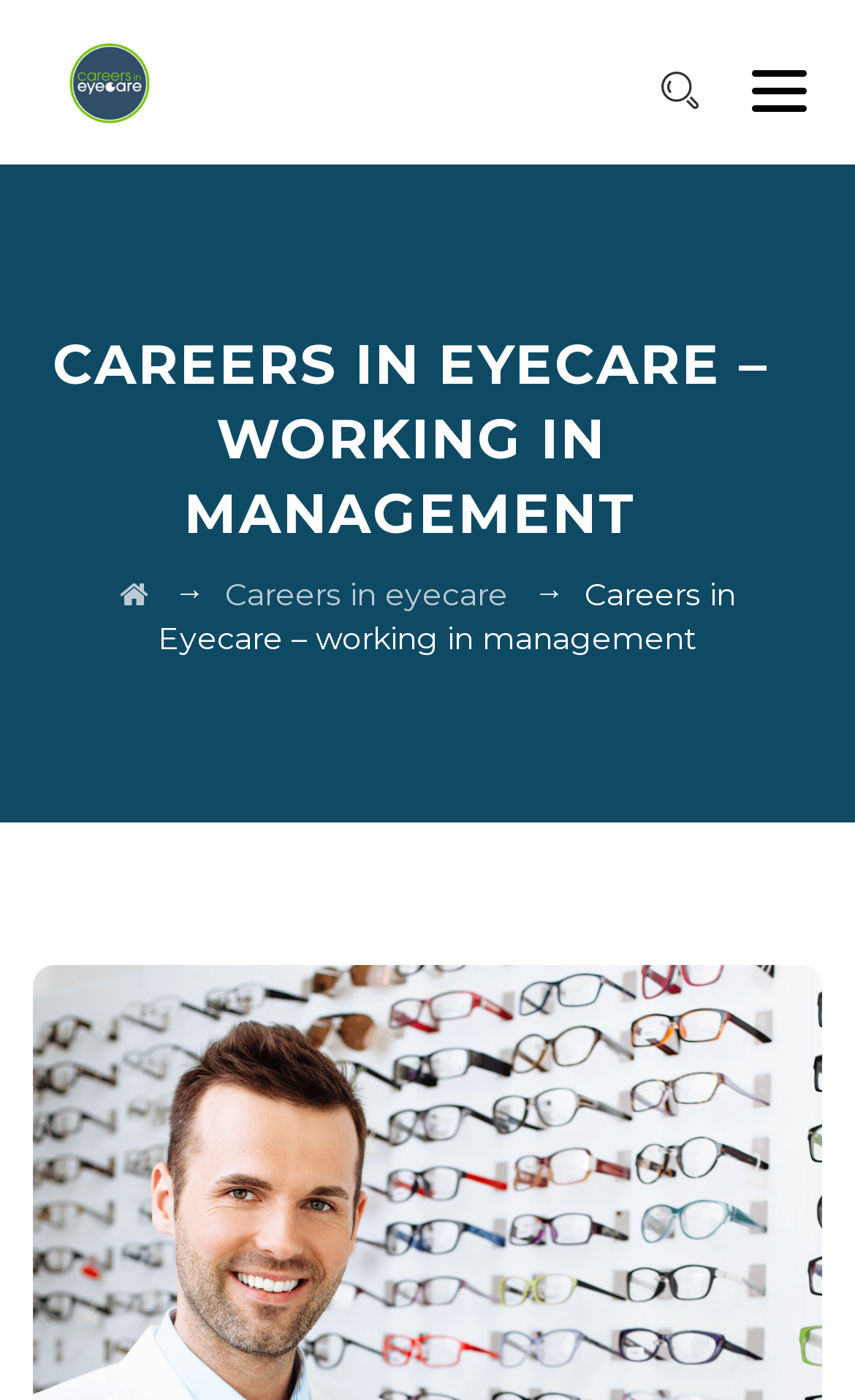What is the purpose of the button on the top right?
Based on the screenshot, give a detailed explanation to answer the question.

There is a button on the top right of the webpage, but its purpose is not explicitly stated. It does not have any text or icon that indicates its function.